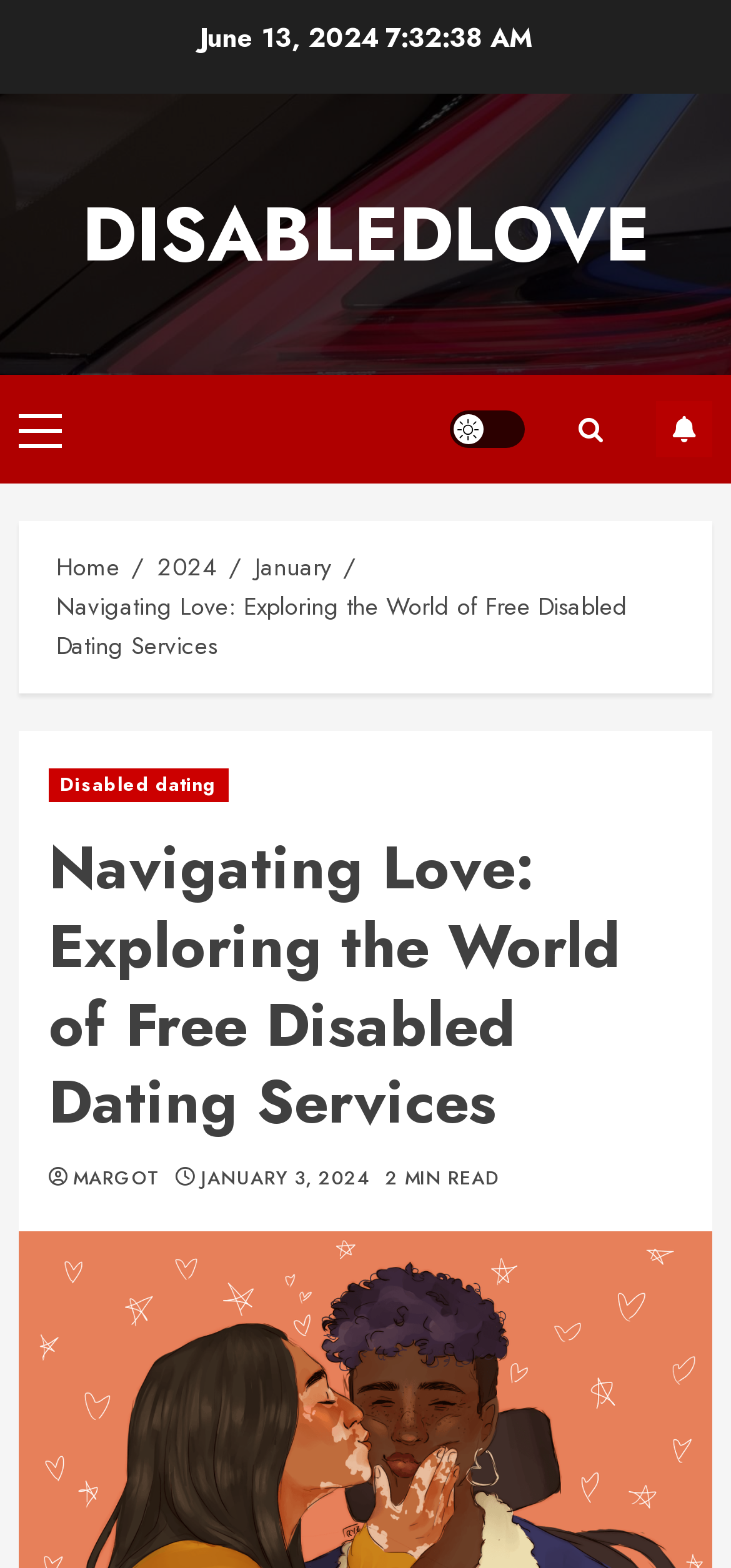Find and indicate the bounding box coordinates of the region you should select to follow the given instruction: "Subscribe by clicking the SUBSCRIBE link".

[0.897, 0.256, 0.974, 0.292]